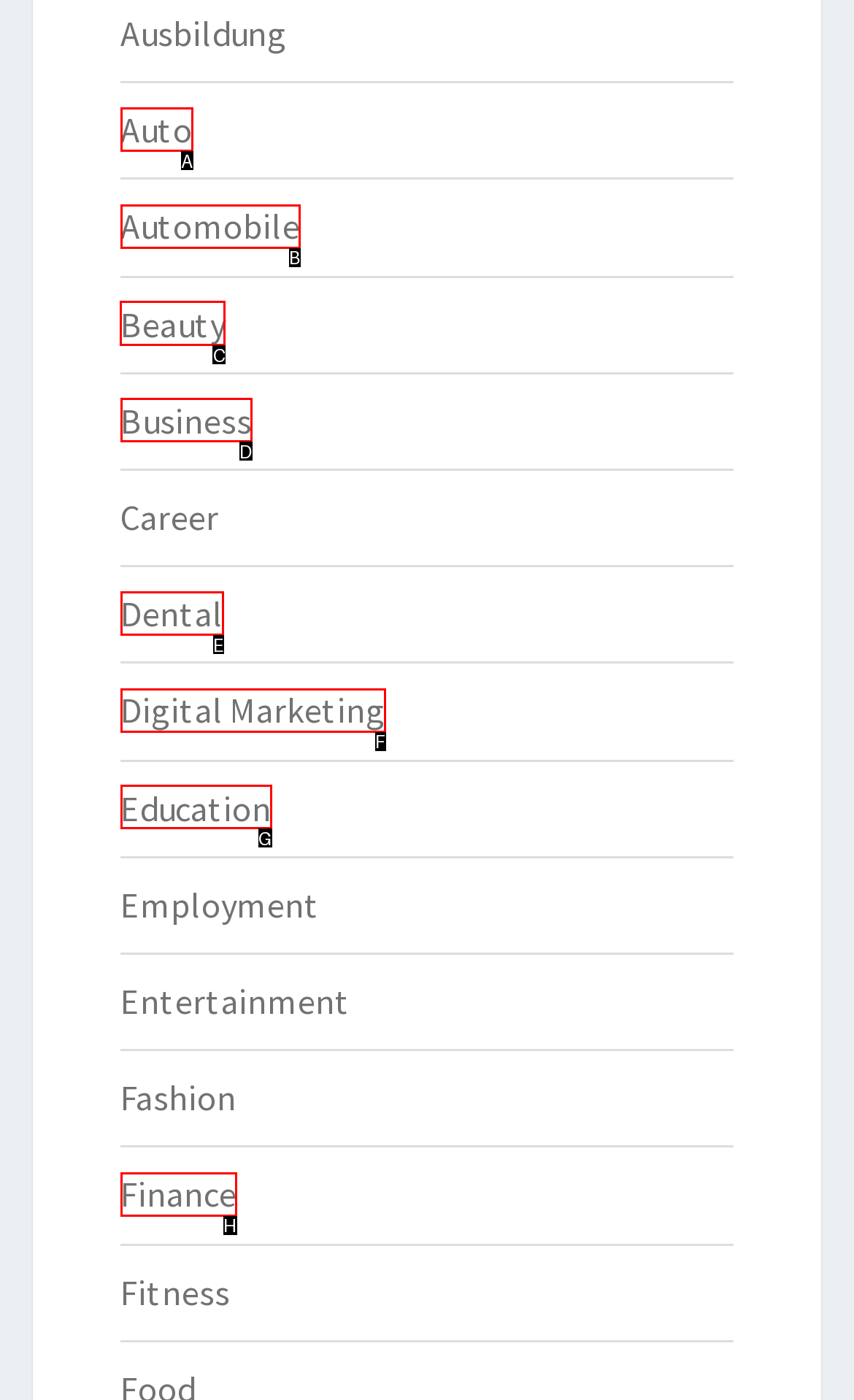Choose the HTML element that should be clicked to accomplish the task: explore the Beauty section. Answer with the letter of the chosen option.

C